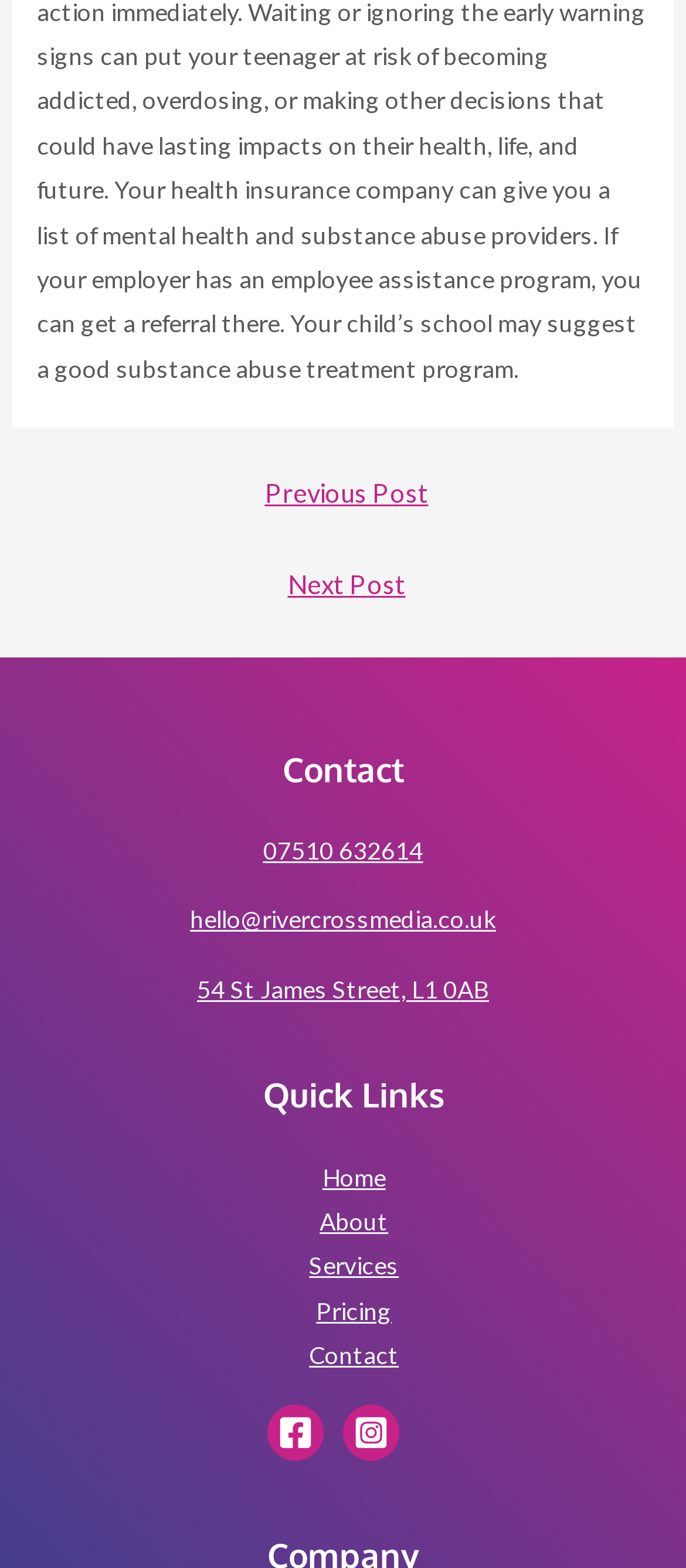What is the phone number in the contact section?
Please look at the screenshot and answer in one word or a short phrase.

07510 632614